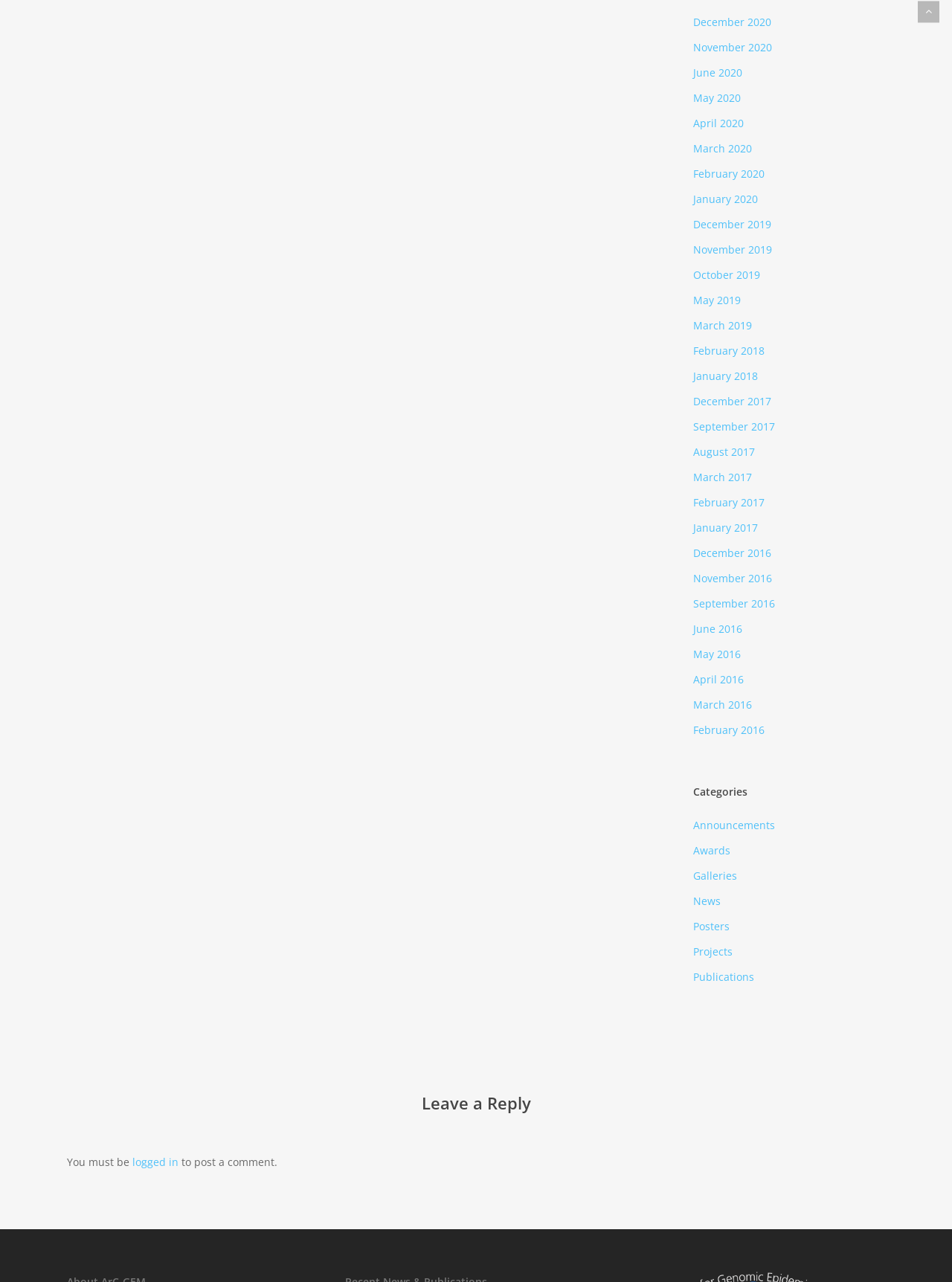How many links are there in total? Based on the image, give a response in one word or a short phrase.

42